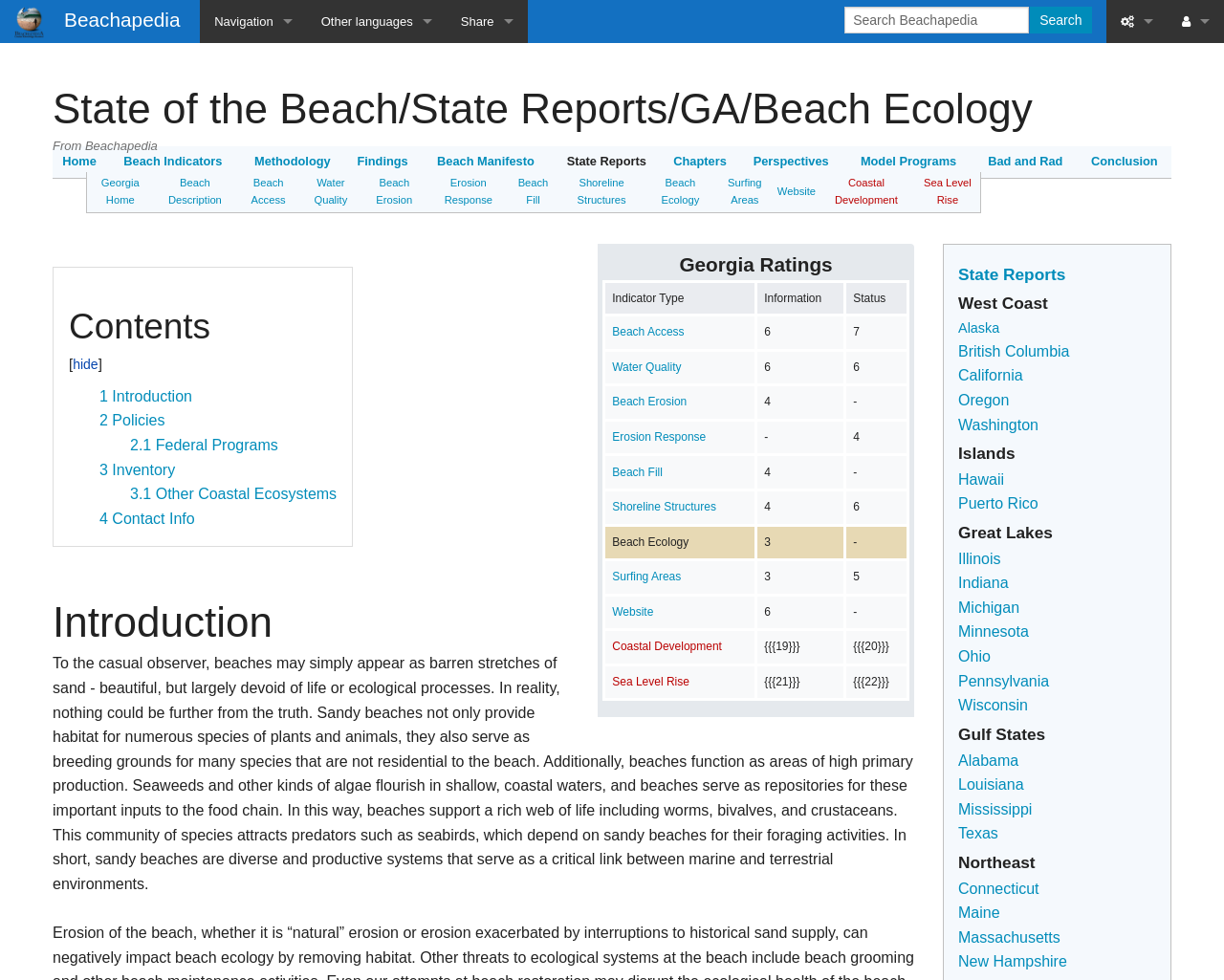Use a single word or phrase to respond to the question:
How many grid cells are in the first table?

10